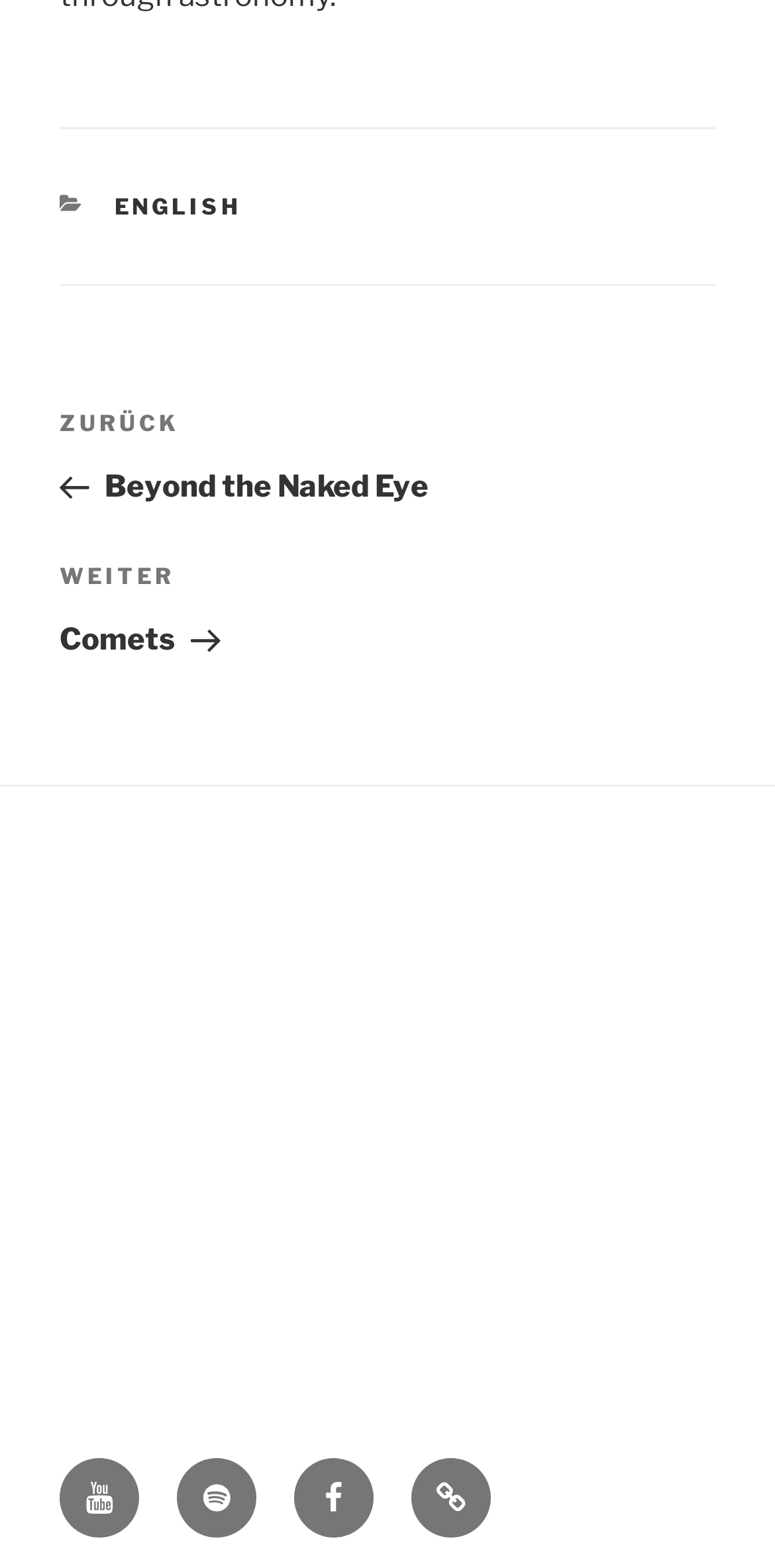How many links are in the navigation section?
Using the information from the image, give a concise answer in one word or a short phrase.

2